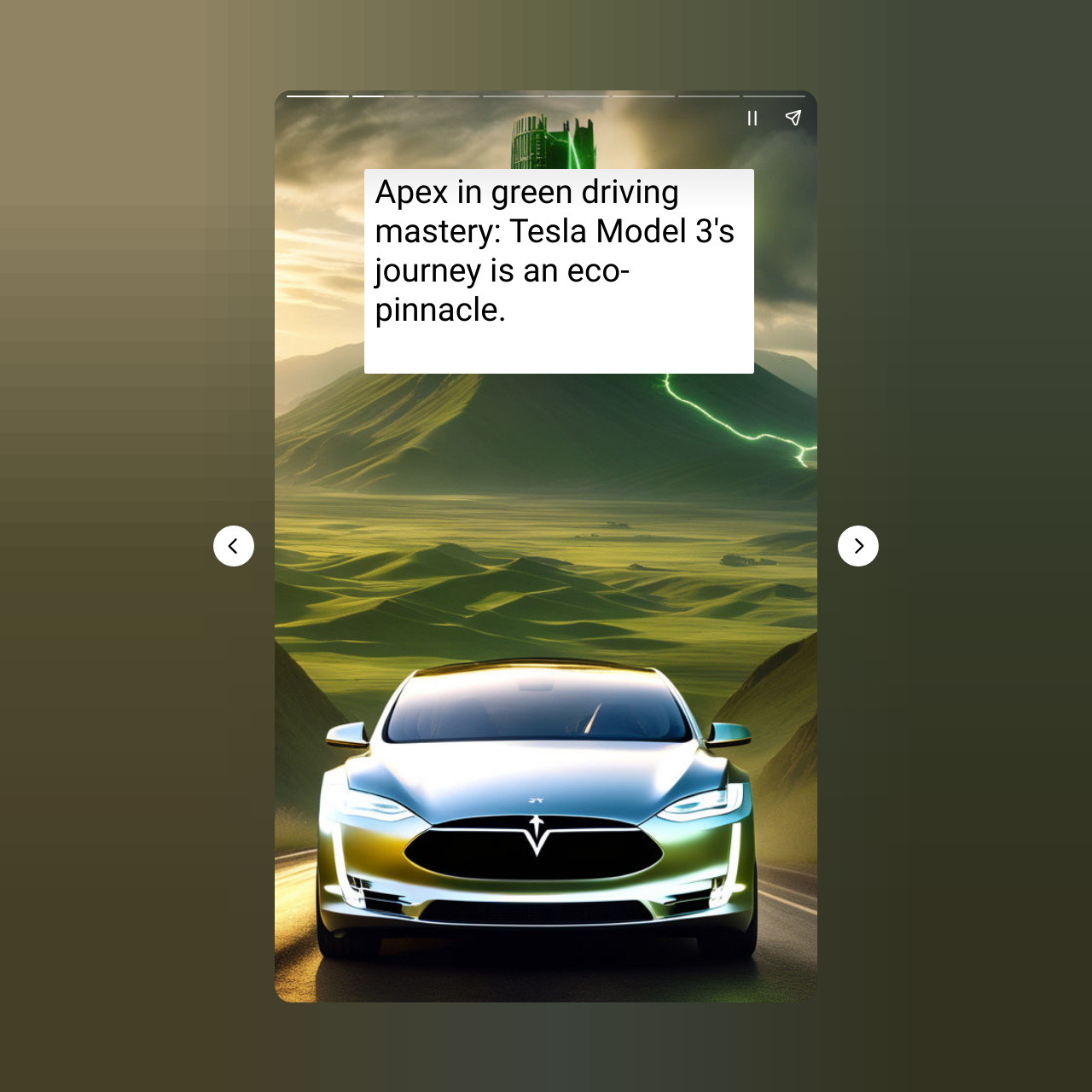Is there a canvas element on the webpage?
Give a single word or phrase answer based on the content of the image.

Yes